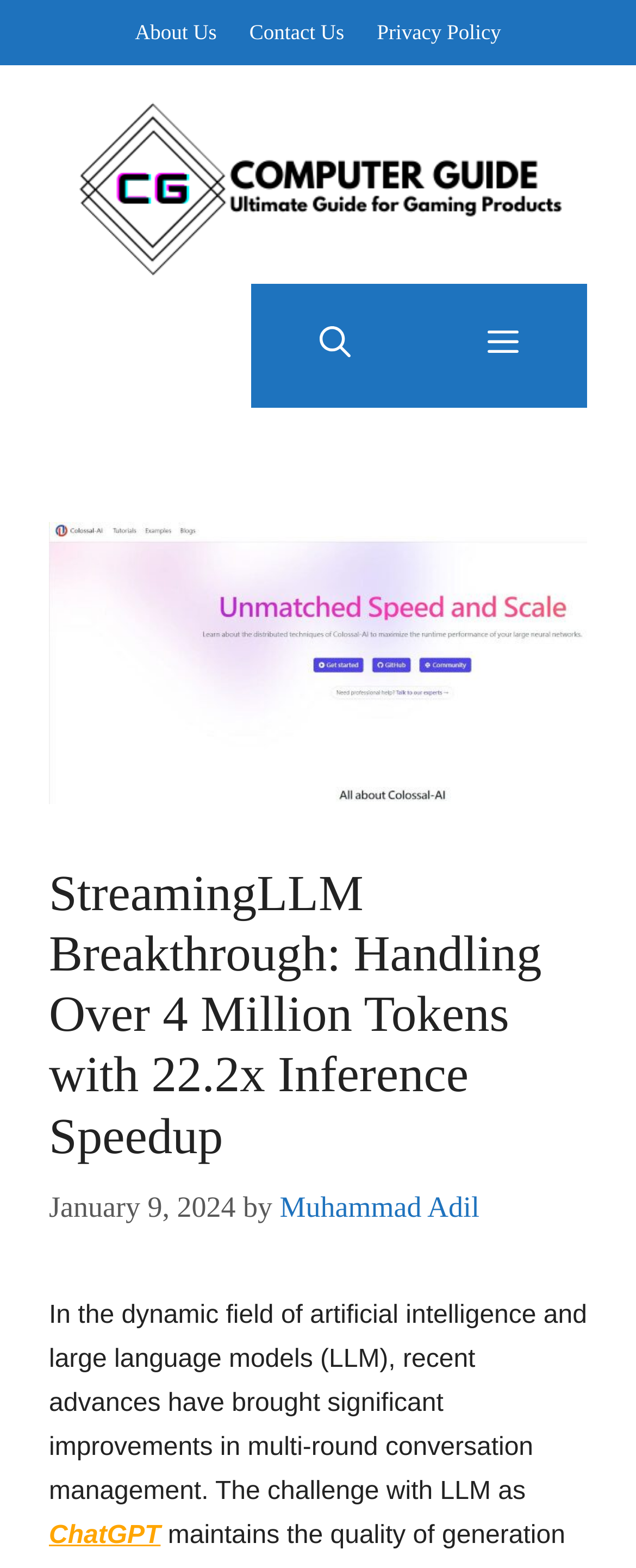What is the name of the website section?
Please ensure your answer to the question is detailed and covers all necessary aspects.

I found the name of the website section by looking at the link element that contains the text 'Computer Guides', which is located in the banner section, so the name of the website section is Computer Guides.